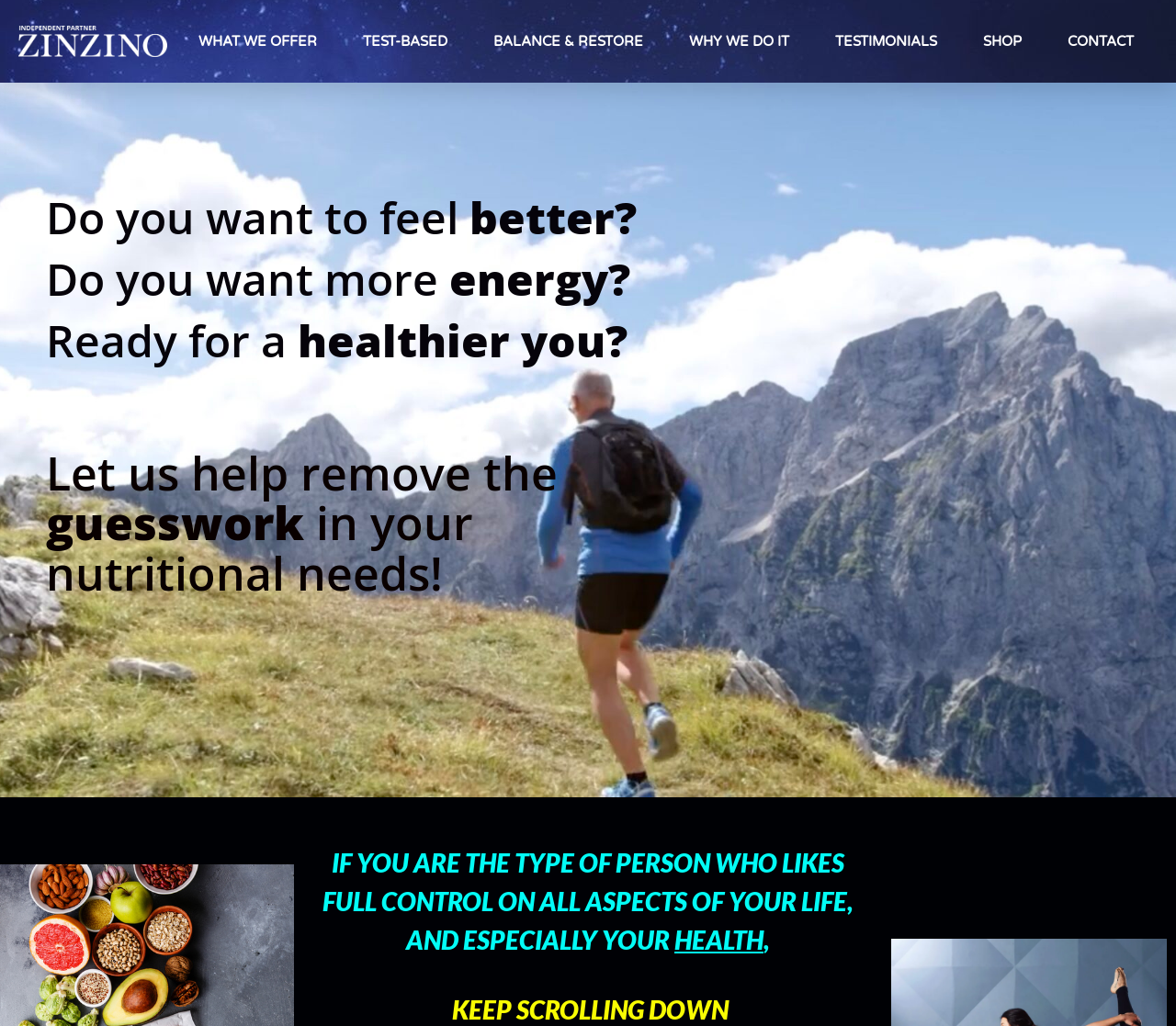Detail the various sections and features present on the webpage.

The webpage is about a business that focuses on health and wellness, with the title "Business – Get Balanced" at the top. Below the title, there is a header section with a large heading that reads "Business". 

On the top navigation bar, there are seven links: "WHAT WE OFFER", "TEST-BASED", "BALANCE & RESTORE", "WHY WE DO IT", "TESTIMONIALS", "SHOP", and "CONTACT", arranged from left to right. 

The main content of the page starts with a heading that asks if the user wants to feel better, have more energy, and be healthier. Below this heading, there are four lines of text that describe the service offered, which is to help remove the guesswork in nutritional needs. 

Further down the page, there is a paragraph of text that appears to be a personal message or testimonial, written in all capital letters. It addresses the reader directly, saying that if they are the type of person who likes full control over all aspects of their life, especially their health, they should keep scrolling down.